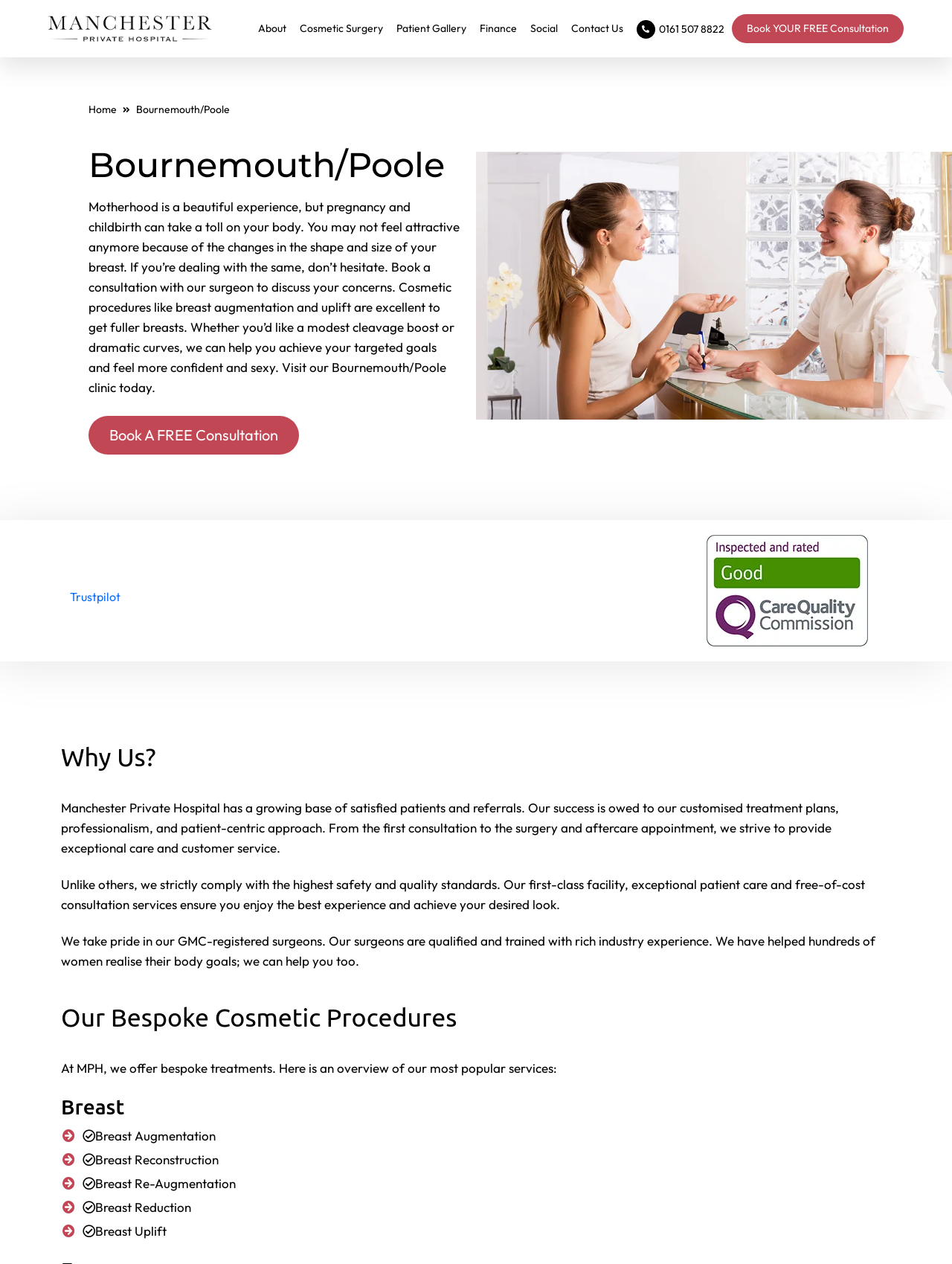Determine the bounding box coordinates for the clickable element to execute this instruction: "Read about why choose Manchester Private Hospital". Provide the coordinates as four float numbers between 0 and 1, i.e., [left, top, right, bottom].

[0.064, 0.587, 0.945, 0.61]